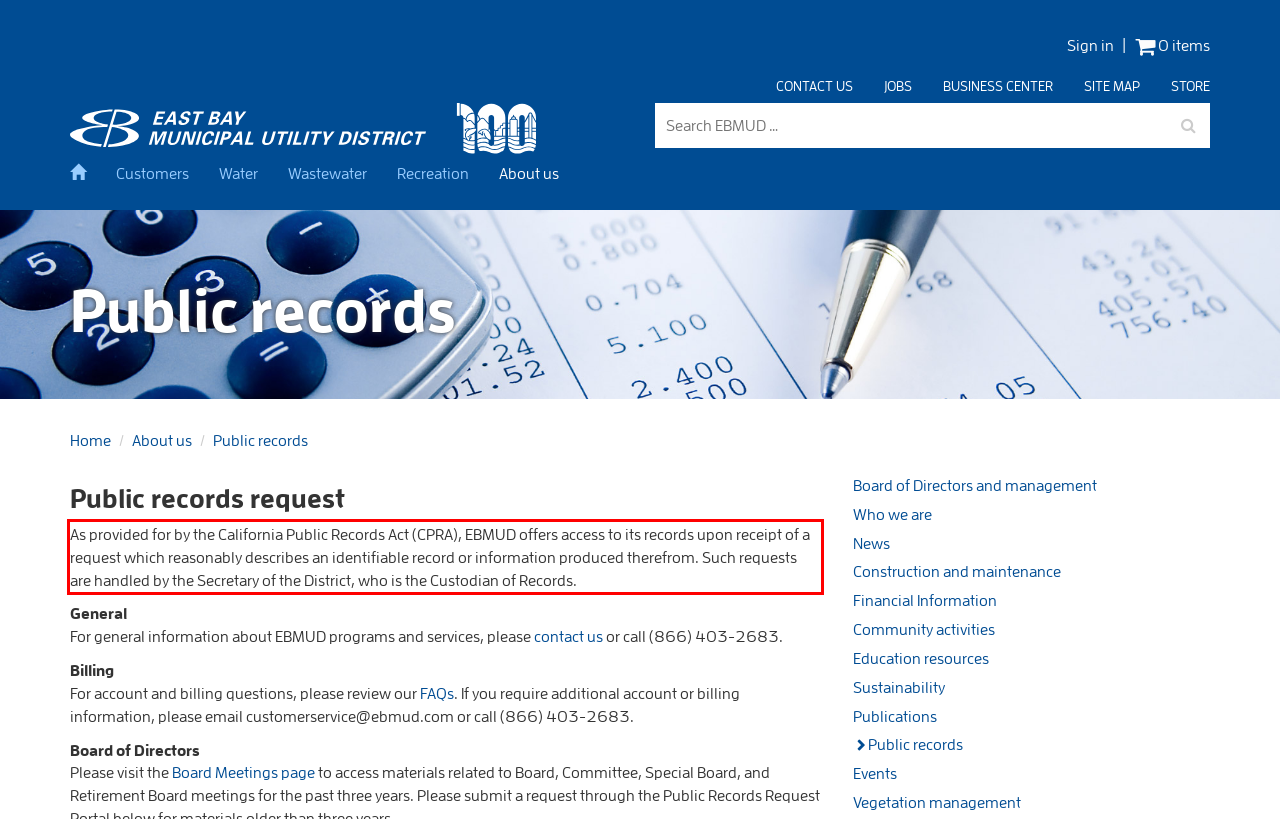View the screenshot of the webpage and identify the UI element surrounded by a red bounding box. Extract the text contained within this red bounding box.

As provided for by the California Public Records Act (CPRA), EBMUD offers access to its records upon receipt of a request which reasonably describes an identifiable record or information produced therefrom. Such requests are handled by the Secretary of the District, who is the Custodian of Records.